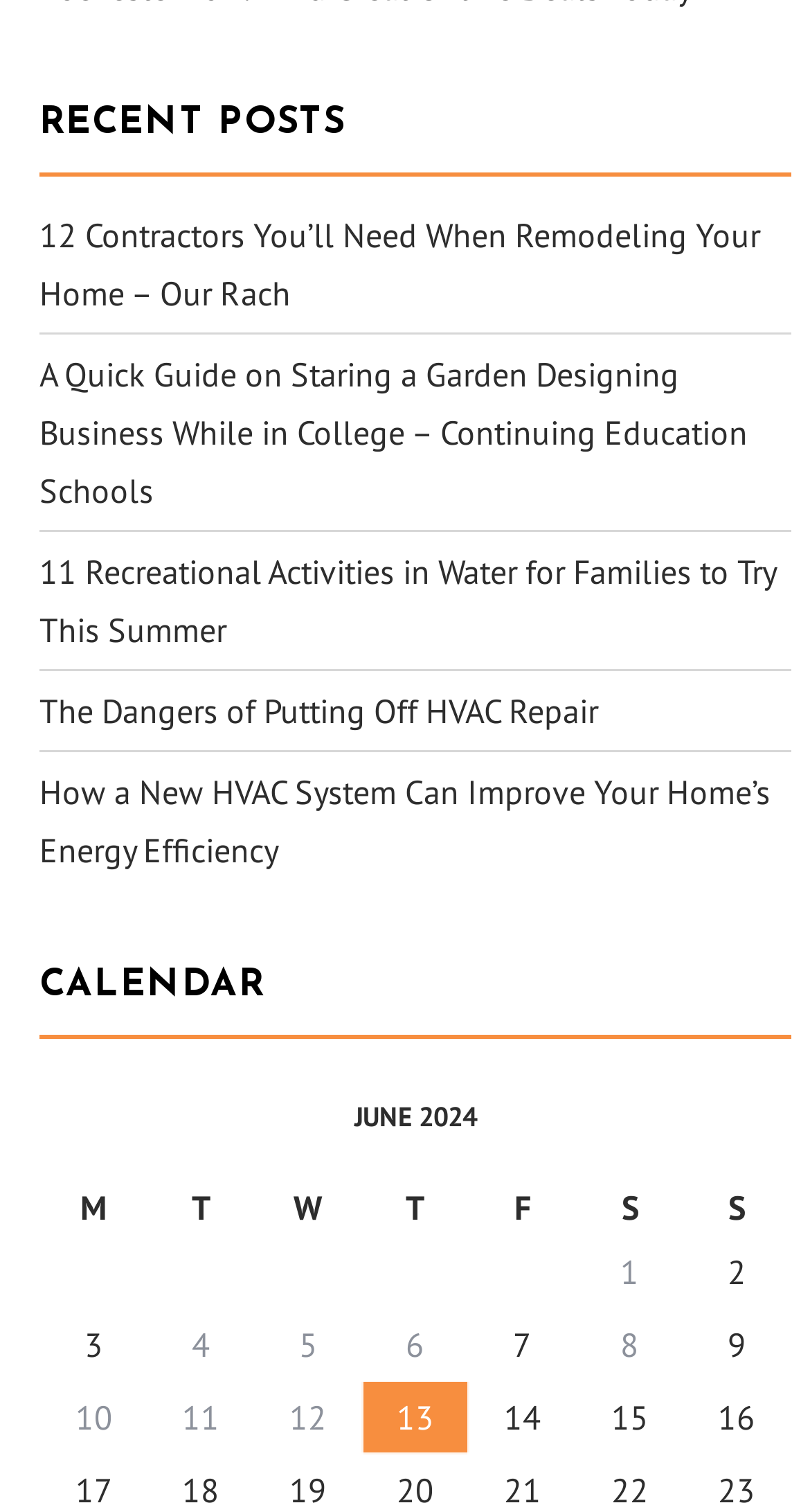How many columns are in the calendar table?
Refer to the image and answer the question using a single word or phrase.

7